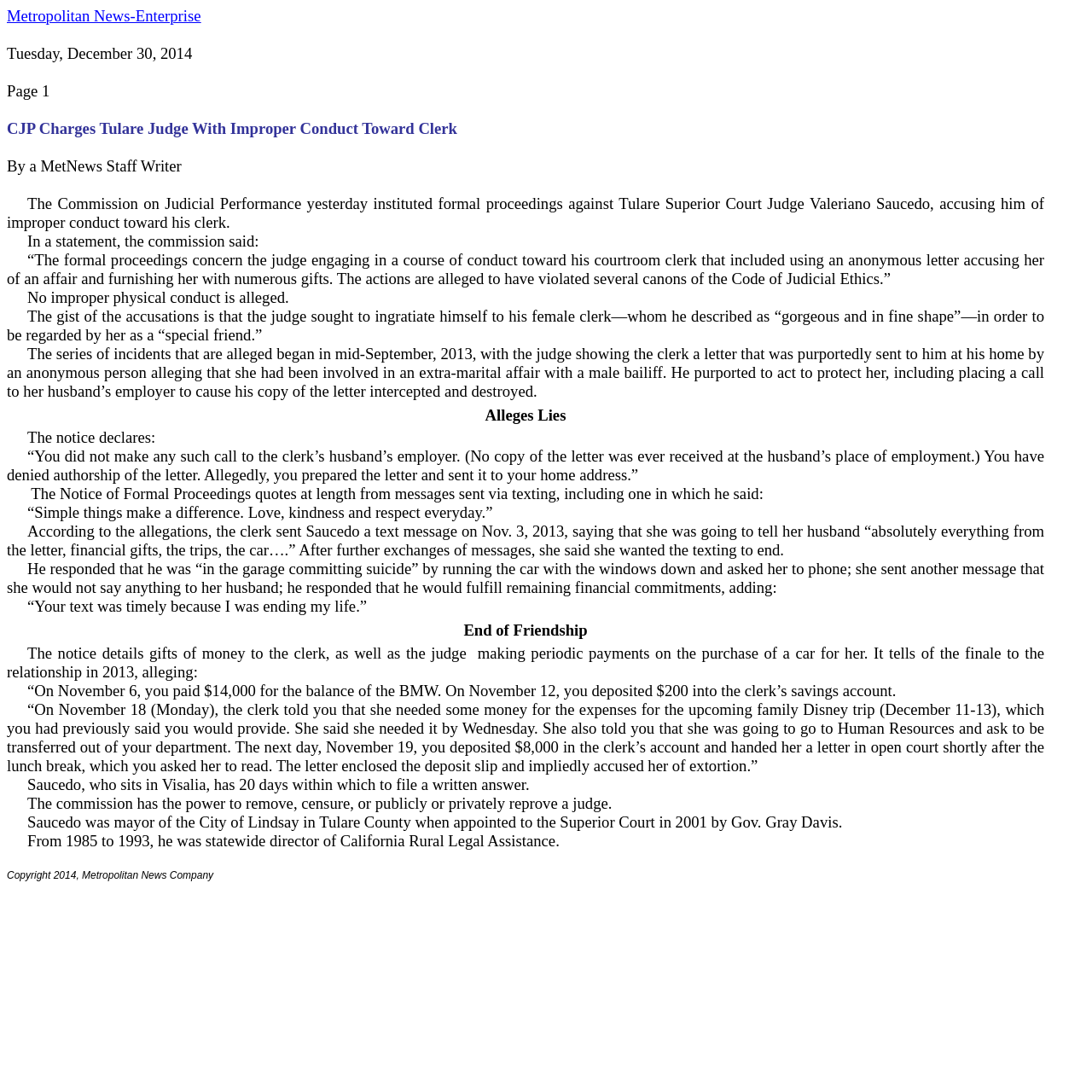How much did the judge pay for the balance of the BMW?
Please provide a full and detailed response to the question.

The article mentions that on November 6, the judge paid $14,000 for the balance of the BMW, which was one of the gifts he gave to the clerk.